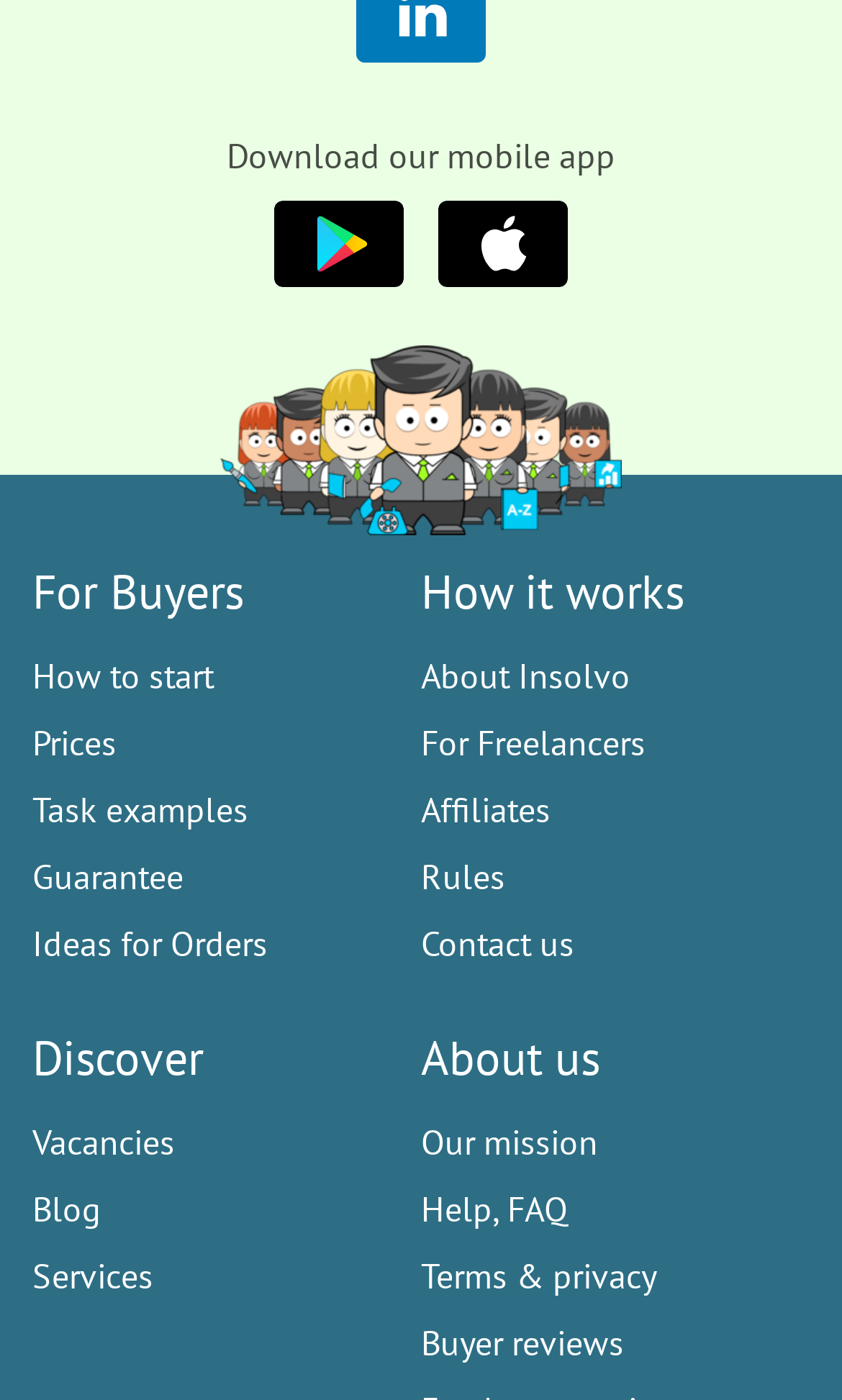Provide the bounding box coordinates for the UI element that is described as: "About Insolvo".

[0.5, 0.467, 0.749, 0.498]